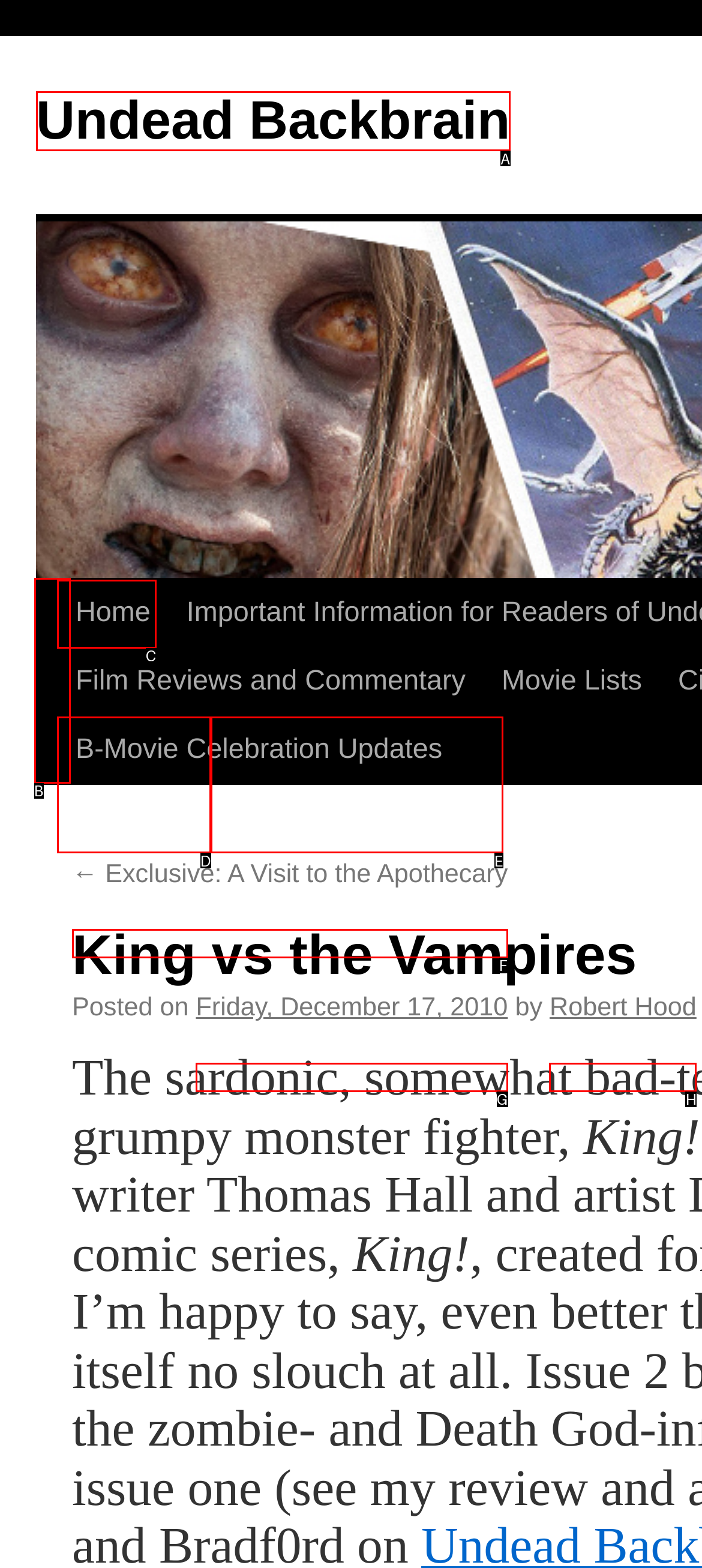Match the description: Robert Hood to the appropriate HTML element. Respond with the letter of your selected option.

H